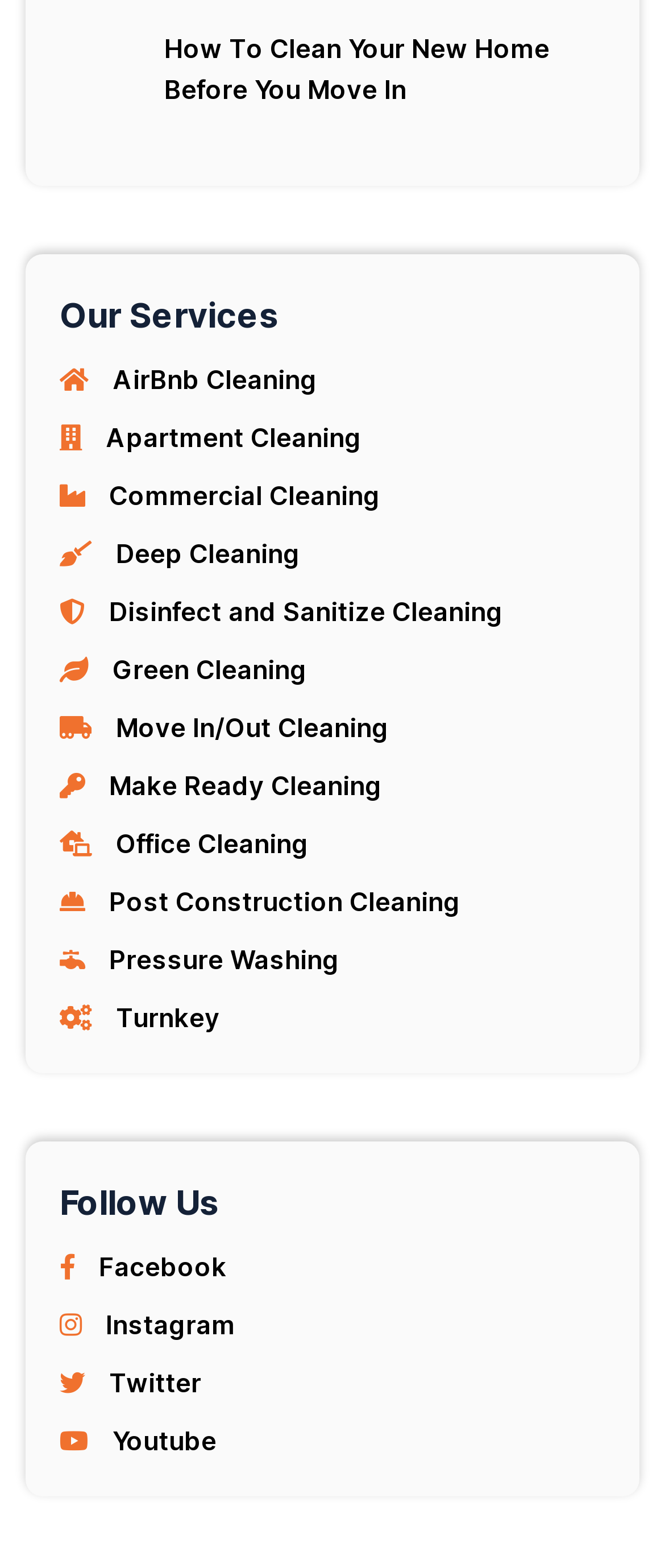What is the last service listed under 'Our Services'?
Could you answer the question in a detailed manner, providing as much information as possible?

By examining the links under the 'Our Services' section, I can see that the last service listed is Turnkey, which is represented by the '' icon.